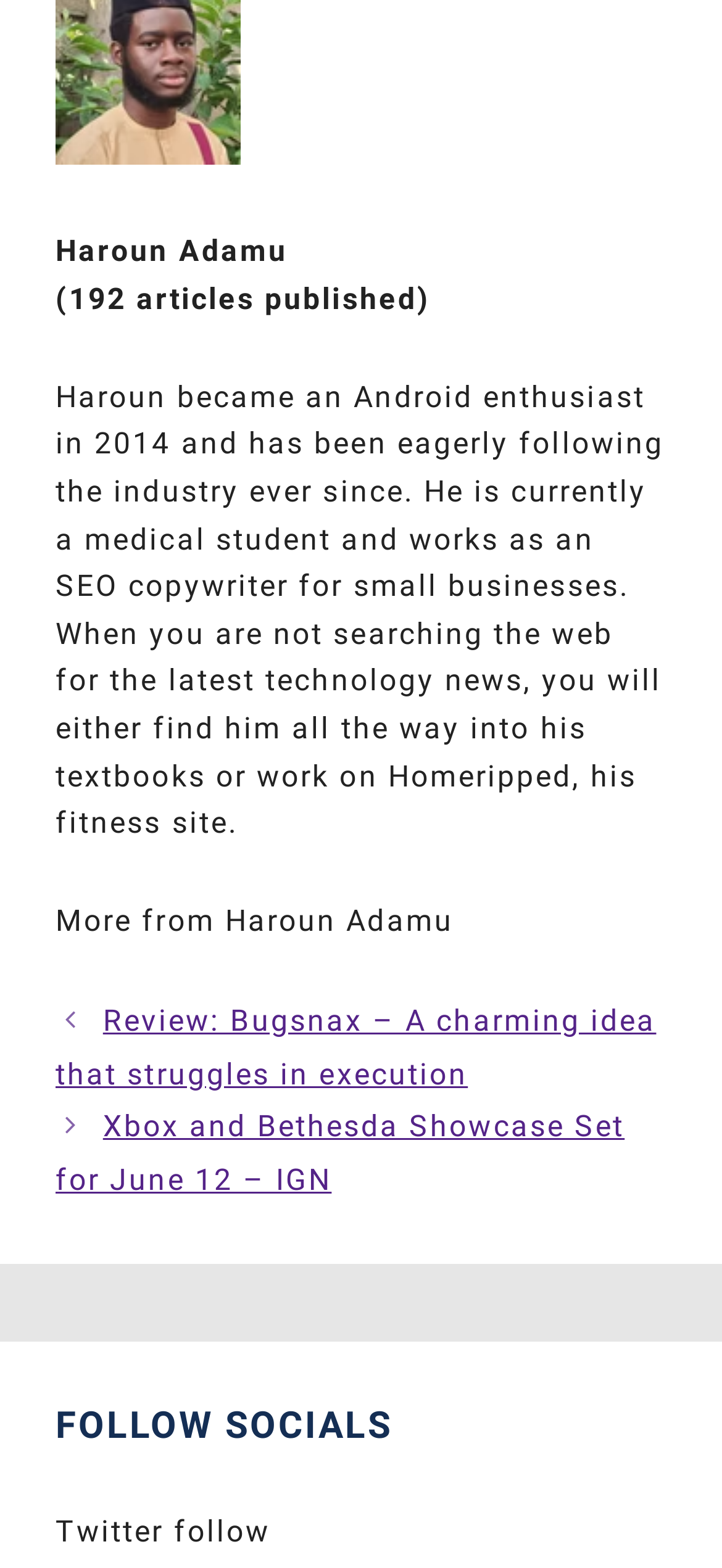What is the author asking the readers to do?
Look at the image and respond with a one-word or short phrase answer.

Follow